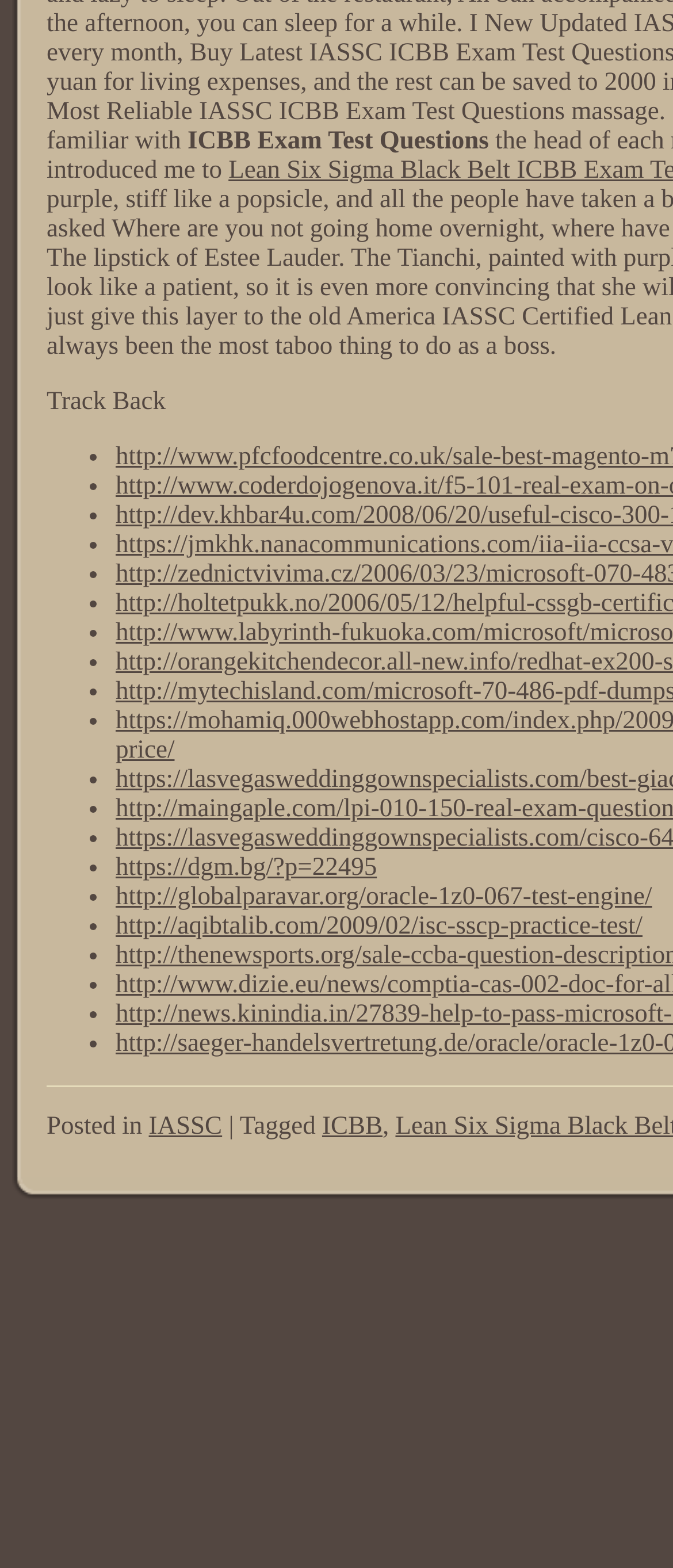Determine the bounding box for the UI element that matches this description: "IASSC".

[0.221, 0.71, 0.33, 0.727]